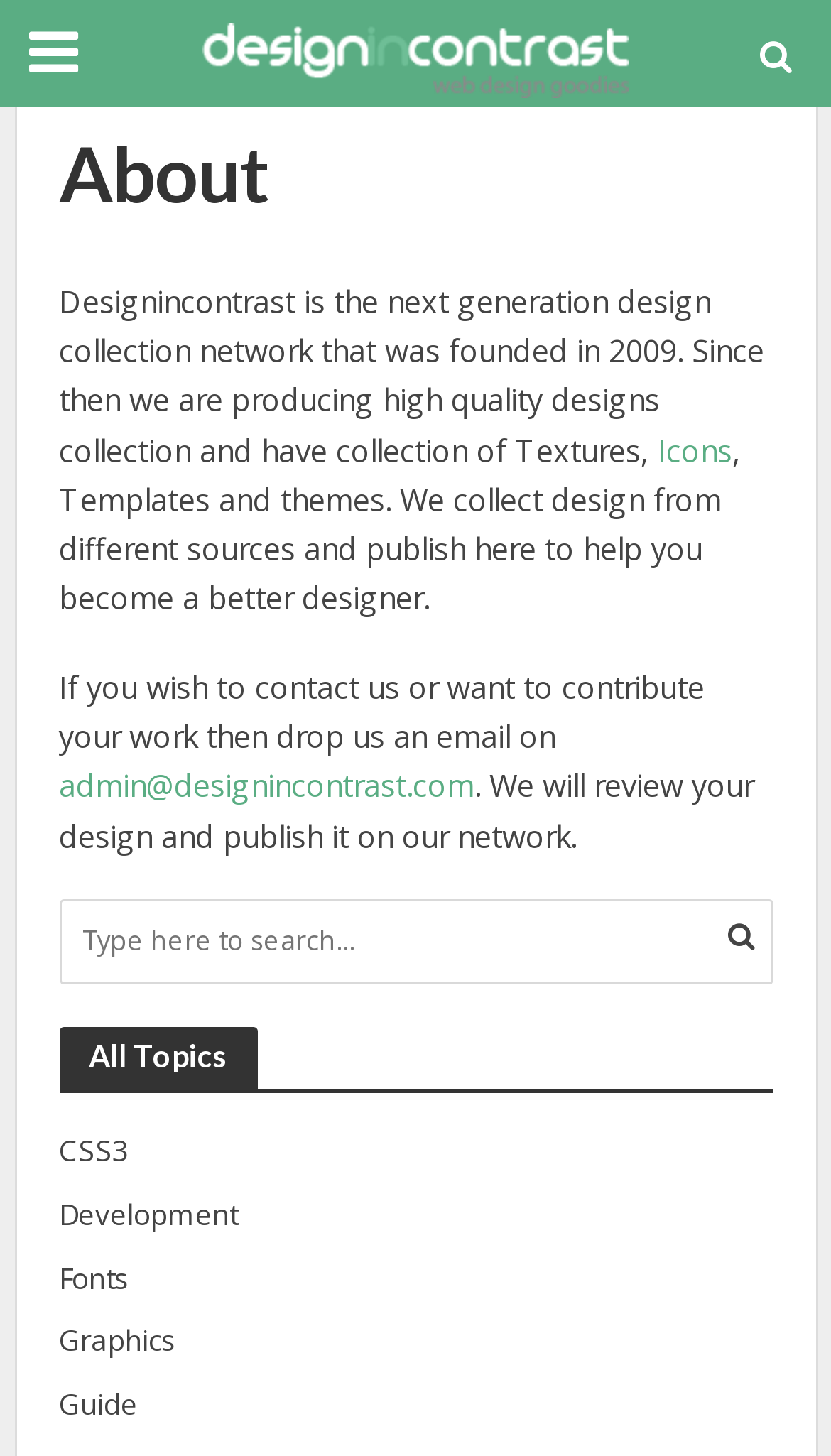Locate the bounding box coordinates of the region to be clicked to comply with the following instruction: "Explore Graphics designs". The coordinates must be four float numbers between 0 and 1, in the form [left, top, right, bottom].

[0.071, 0.908, 0.929, 0.937]